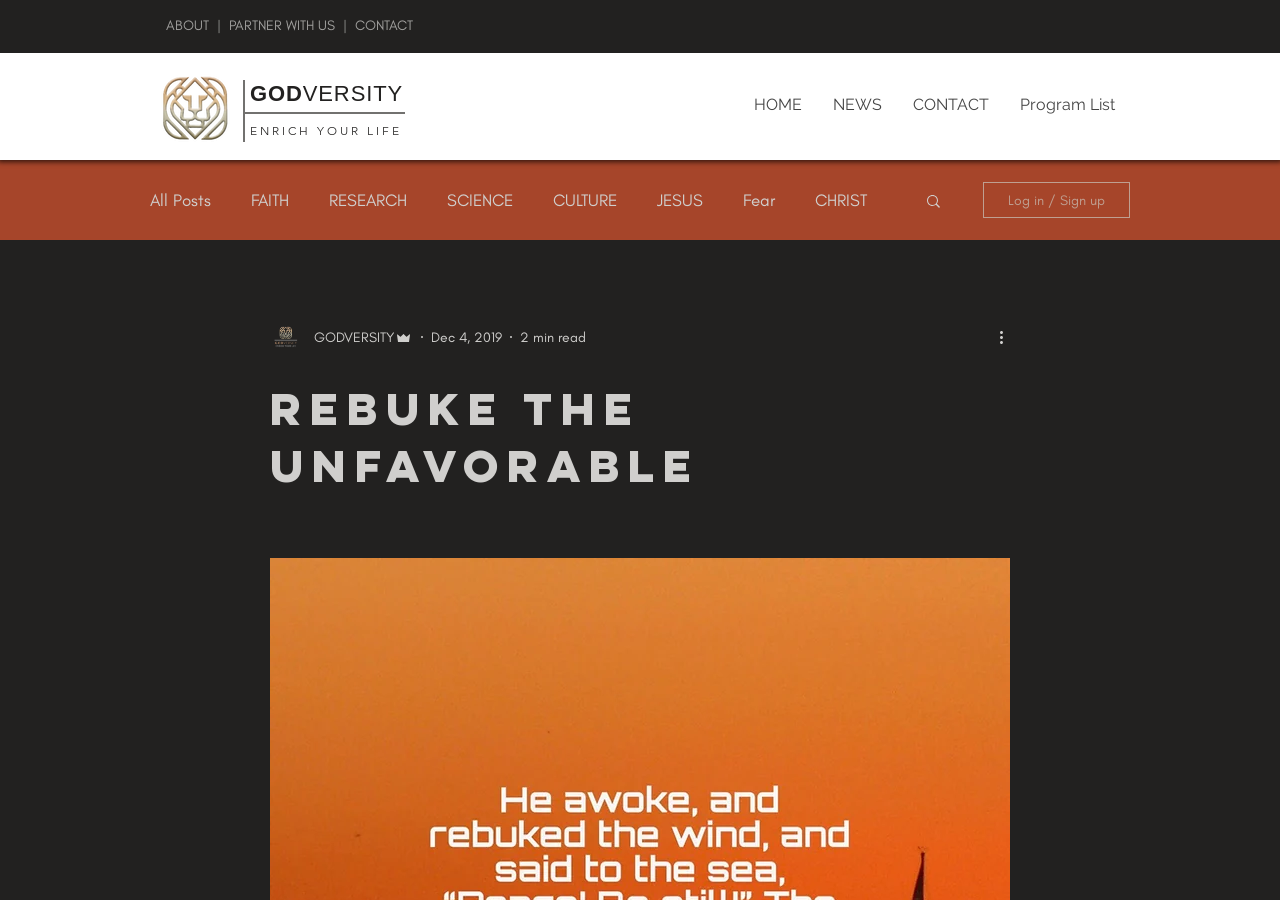Determine the bounding box coordinates of the element's region needed to click to follow the instruction: "Read more about 'Rebuke The Unfavorable'". Provide these coordinates as four float numbers between 0 and 1, formatted as [left, top, right, bottom].

[0.211, 0.422, 0.789, 0.549]